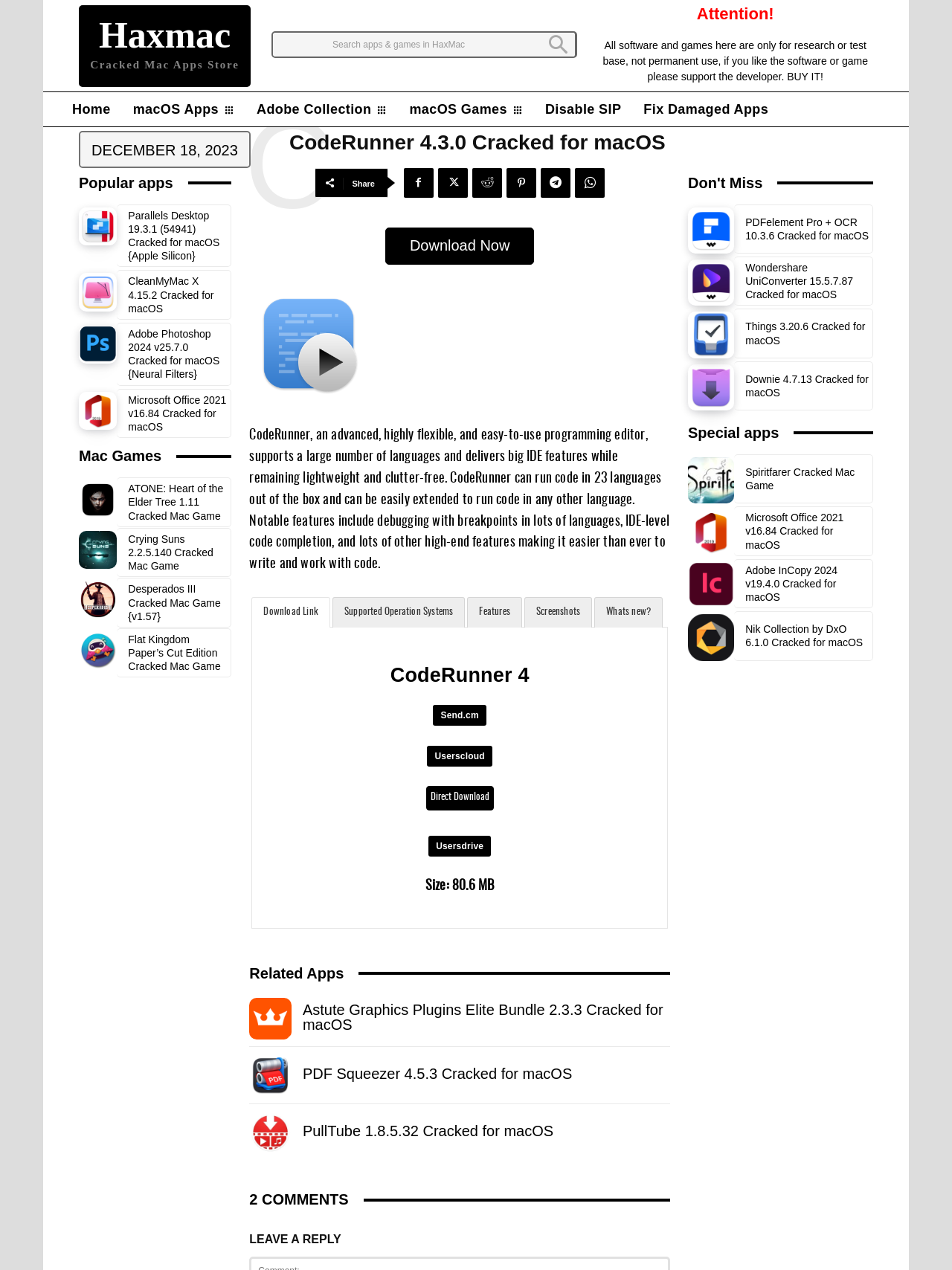Please provide the bounding box coordinates for the element that needs to be clicked to perform the instruction: "Enter email address". The coordinates must consist of four float numbers between 0 and 1, formatted as [left, top, right, bottom].

None